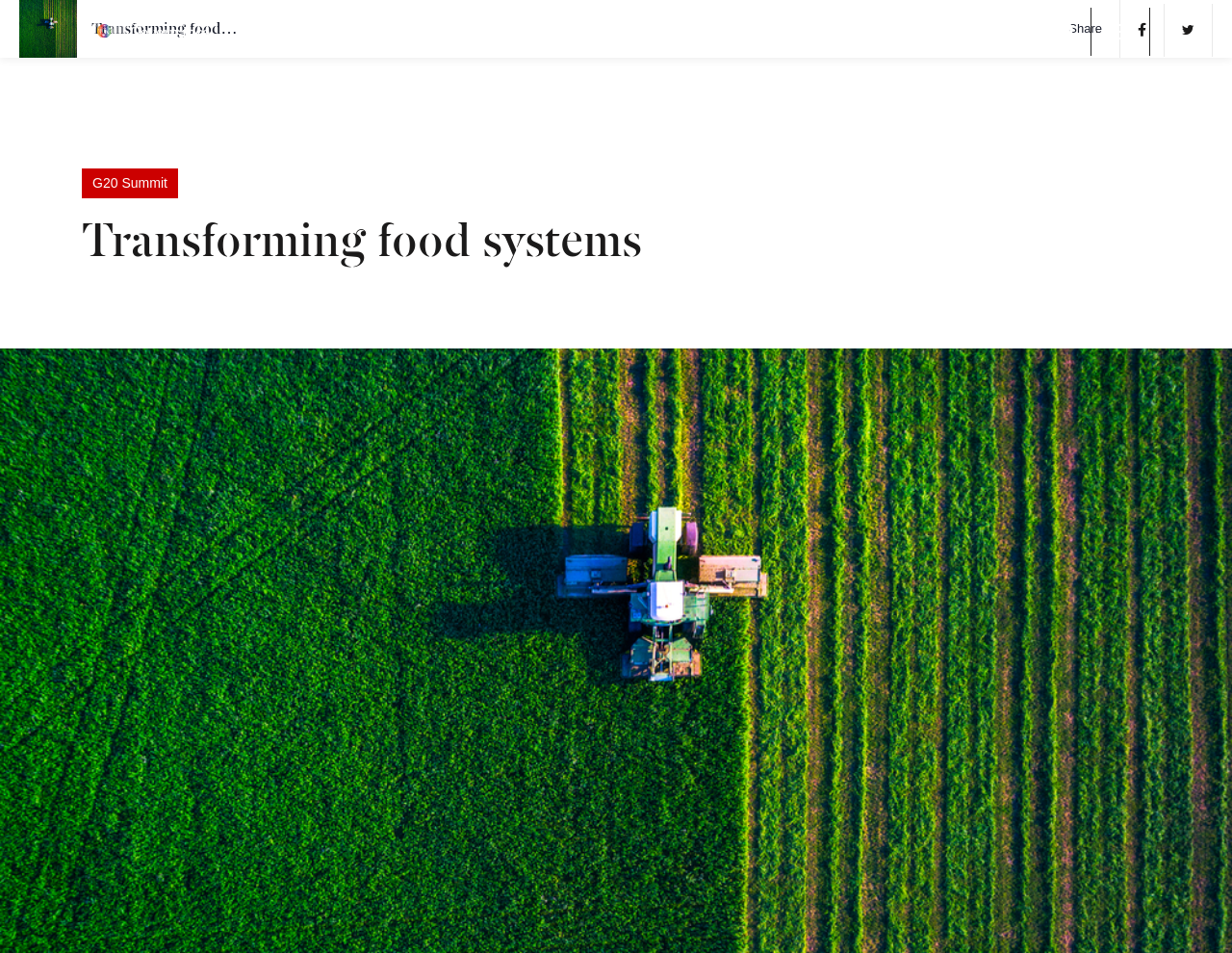Using the element description: "G20", determine the bounding box coordinates. The coordinates should be in the format [left, top, right, bottom], with values between 0 and 1.

[0.464, 0.194, 0.536, 0.247]